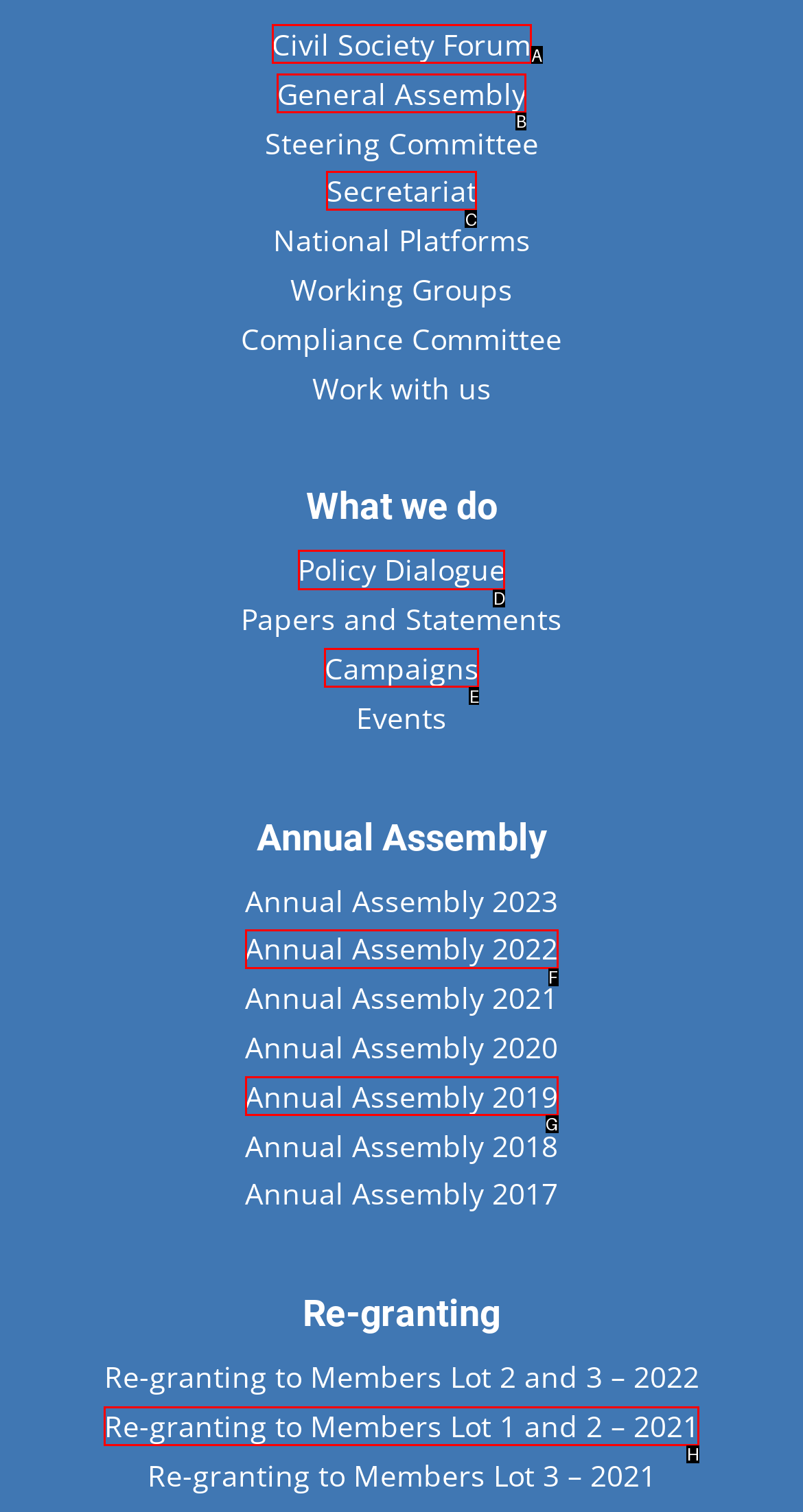Choose the letter that corresponds to the correct button to accomplish the task: Learn about Policy Dialogue
Reply with the letter of the correct selection only.

D